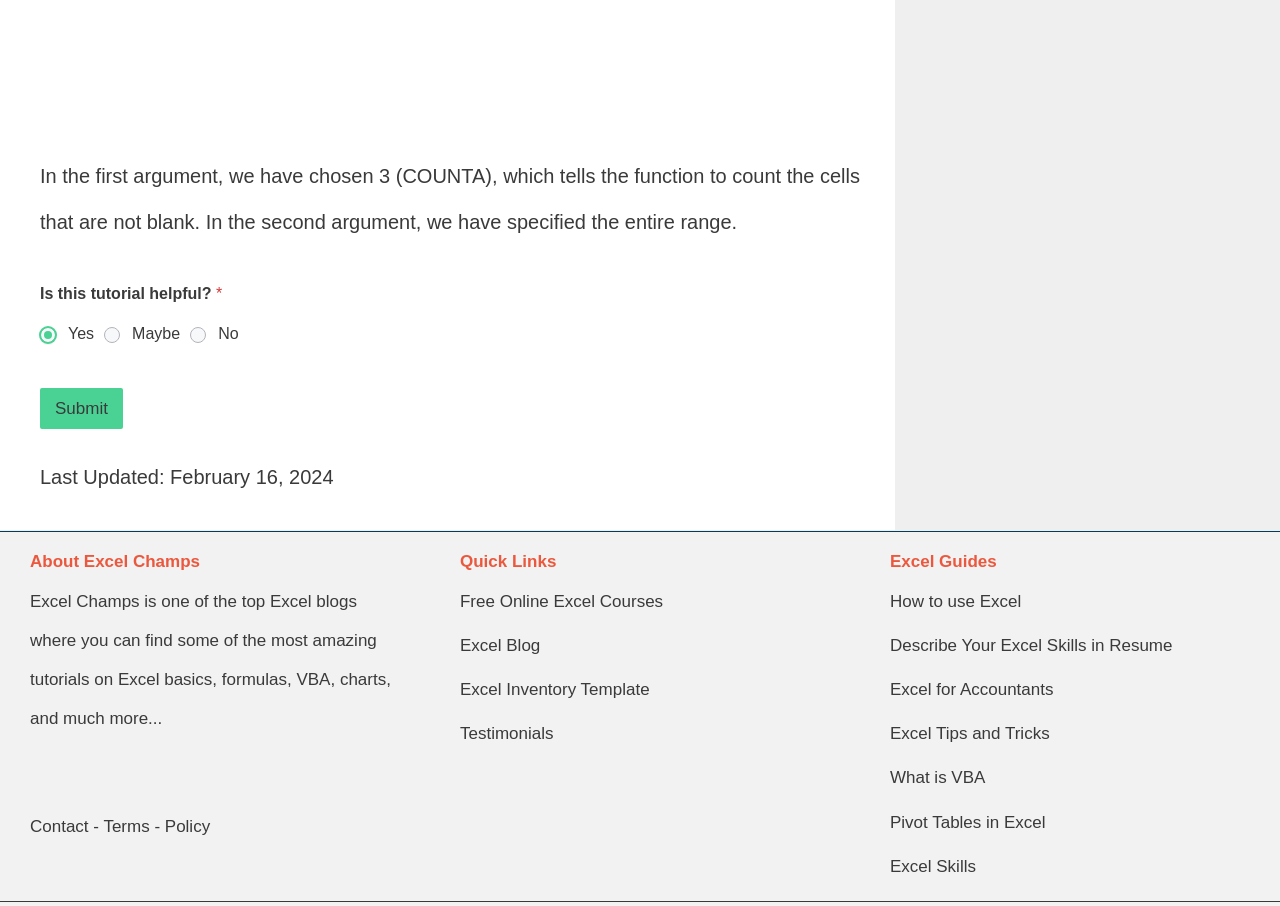Based on the image, please elaborate on the answer to the following question:
What is the name of the blog?

The name of the blog is 'Excel Champs', as stated in the StaticText element with the text 'About Excel Champs'.